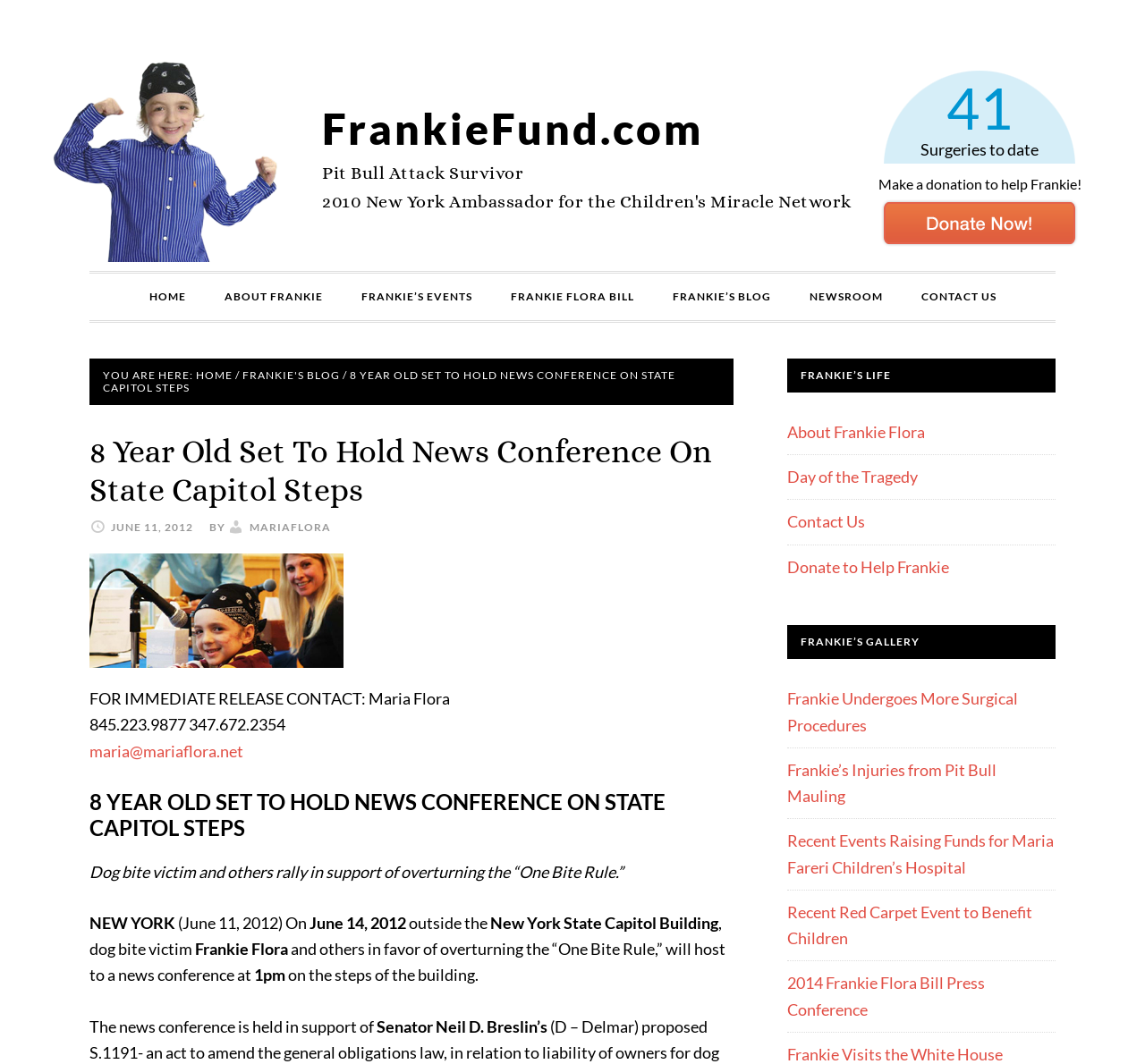Please identify the bounding box coordinates of the region to click in order to complete the task: "Visit FrankieFund.com". The coordinates must be four float numbers between 0 and 1, specified as [left, top, right, bottom].

[0.281, 0.097, 0.614, 0.145]